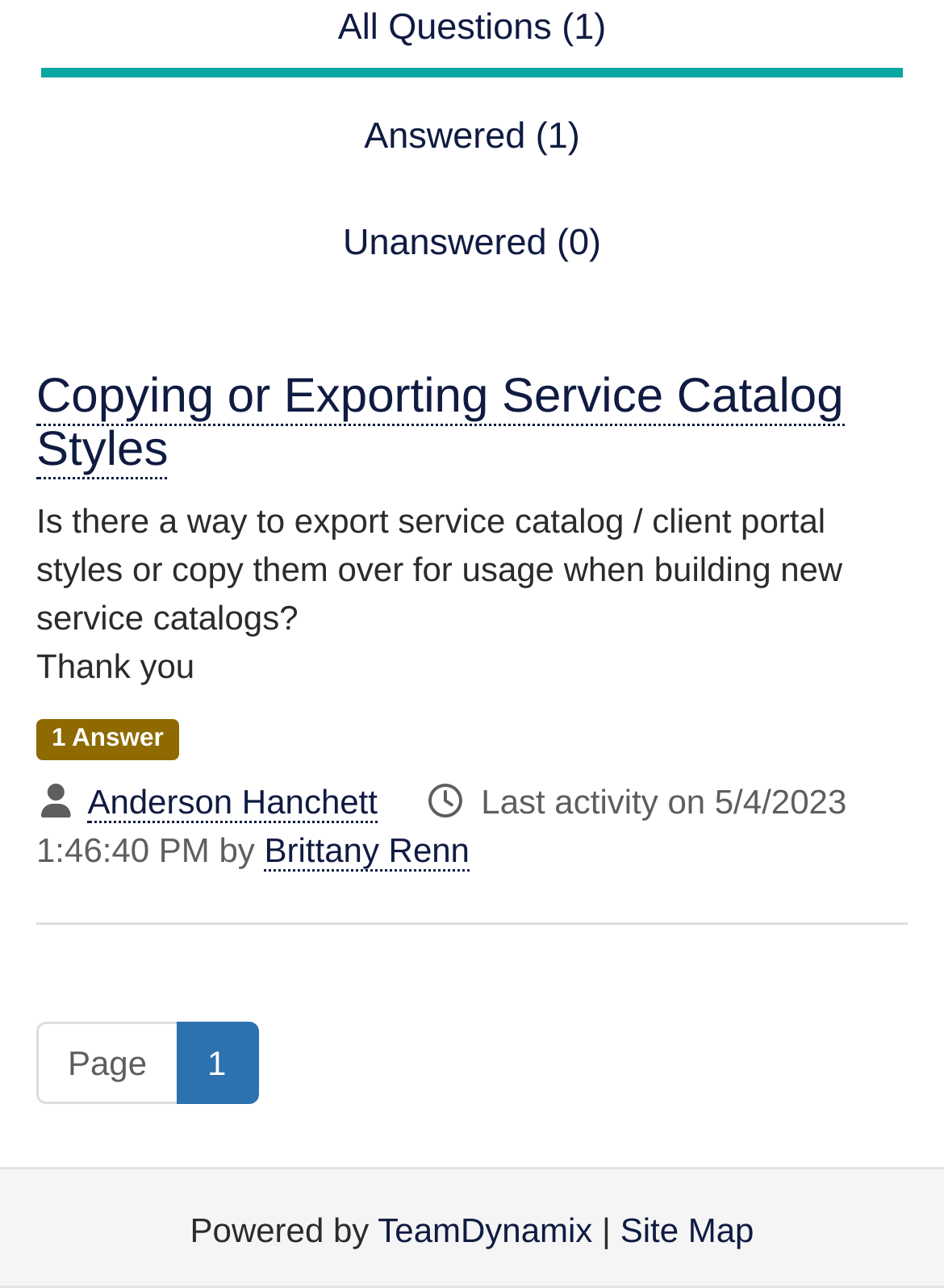Using the webpage screenshot and the element description Anderson Hanchett, determine the bounding box coordinates. Specify the coordinates in the format (top-left x, top-left y, bottom-right x, bottom-right y) with values ranging from 0 to 1.

[0.093, 0.606, 0.4, 0.638]